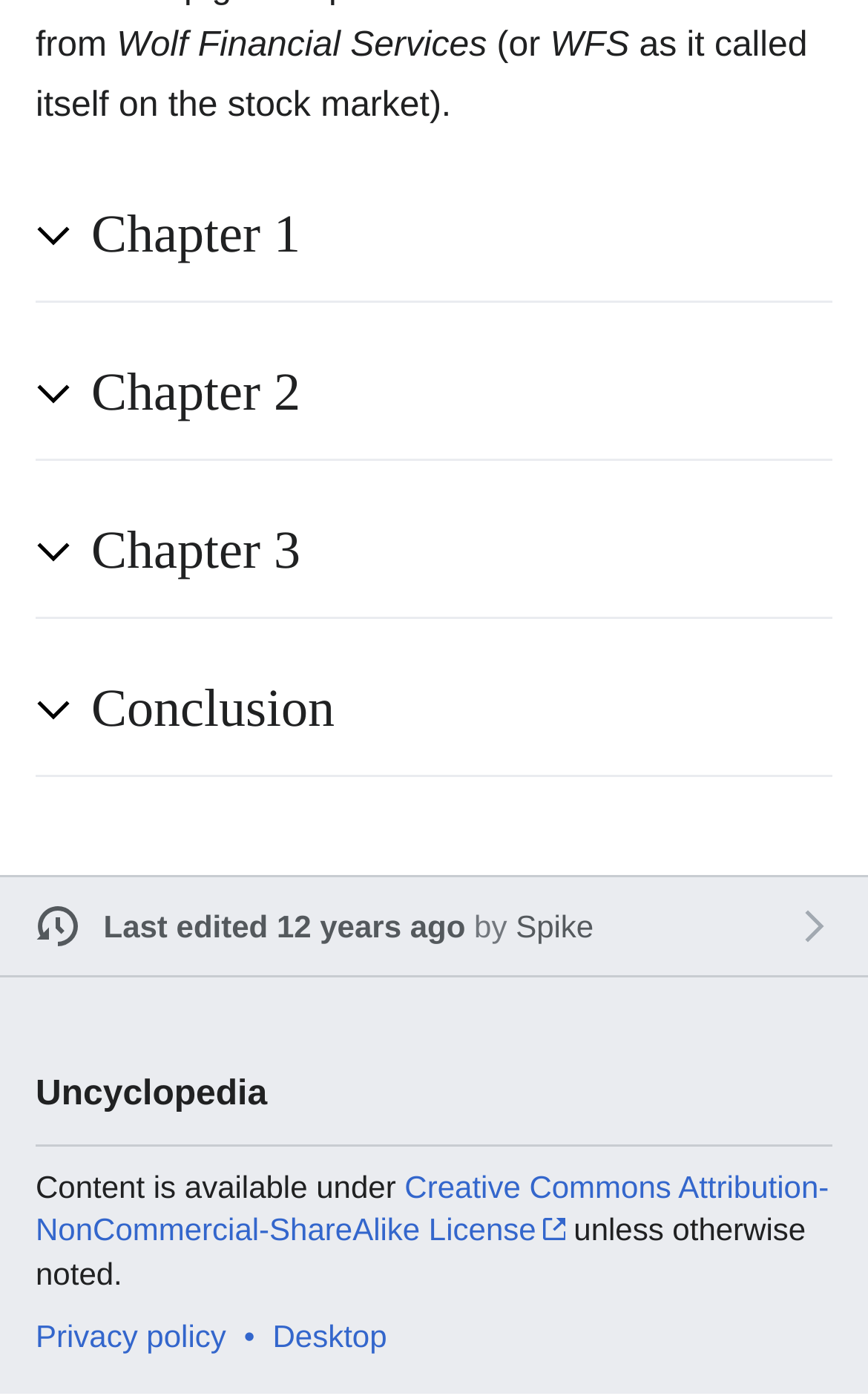Could you specify the bounding box coordinates for the clickable section to complete the following instruction: "Visit Uncyclopedia"?

[0.041, 0.767, 0.959, 0.821]